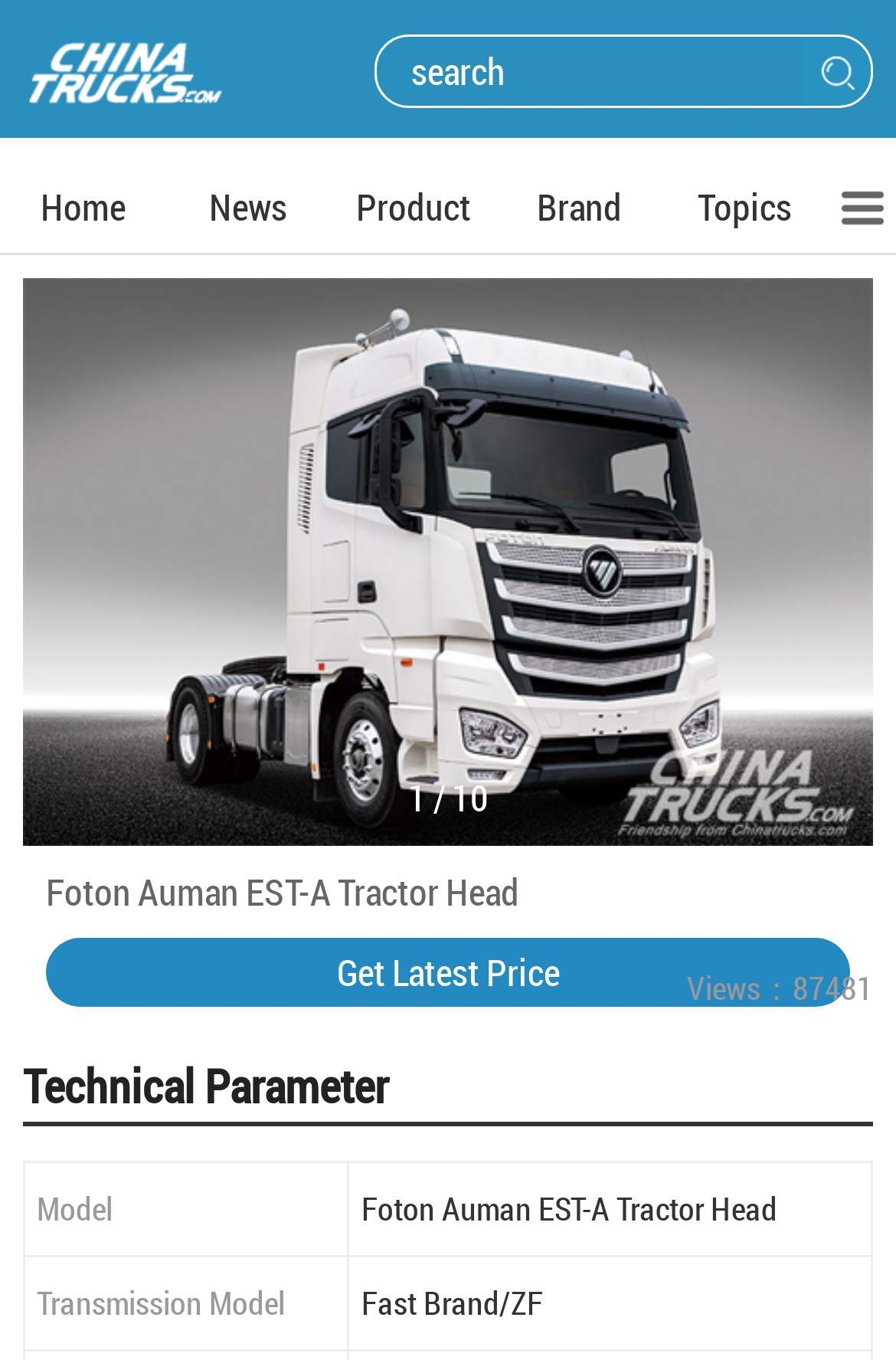Can you specify the bounding box coordinates of the area that needs to be clicked to fulfill the following instruction: "go to home page"?

[0.045, 0.134, 0.14, 0.171]